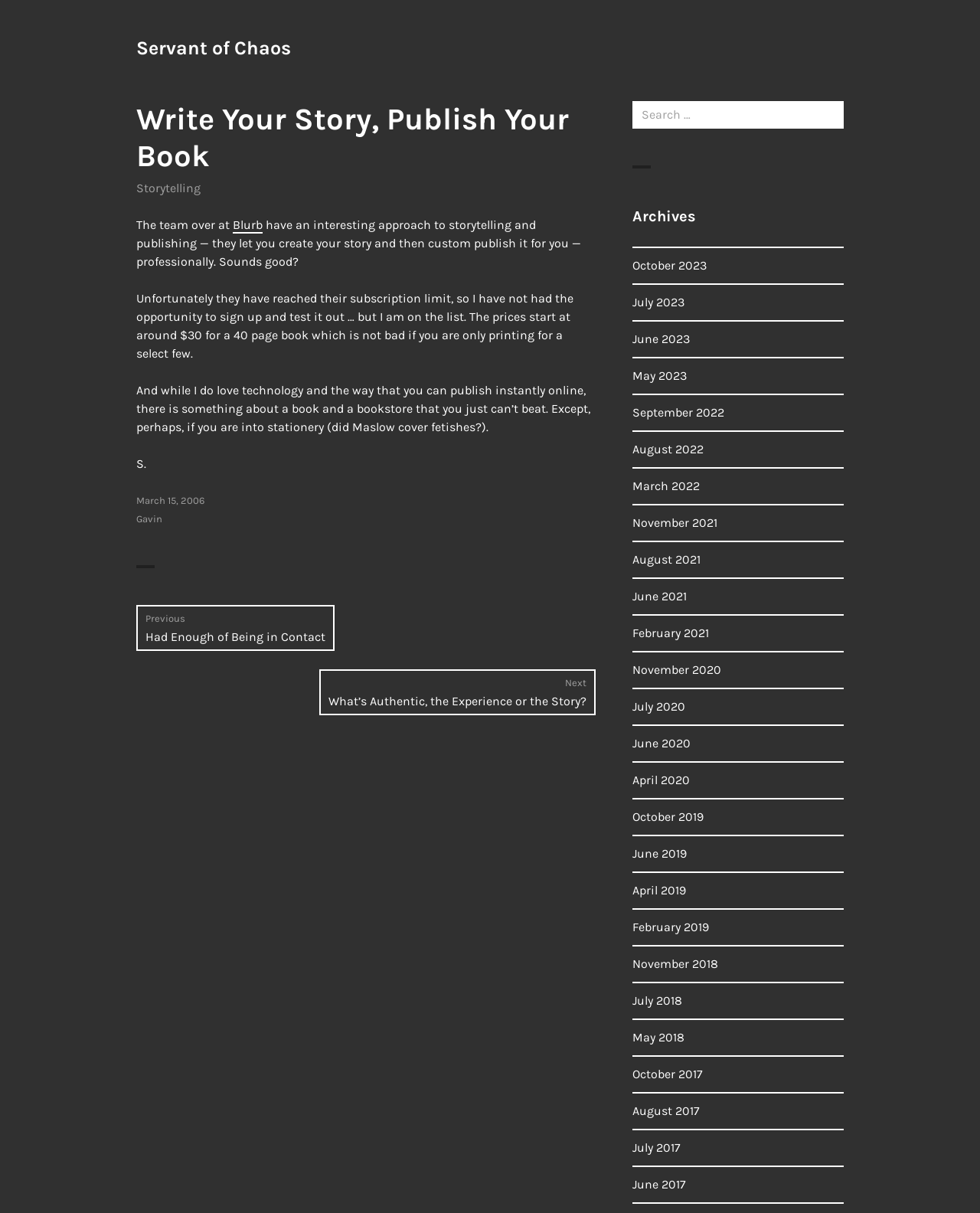Locate the bounding box coordinates of the region to be clicked to comply with the following instruction: "Click on the link to Servant of Chaos". The coordinates must be four float numbers between 0 and 1, in the form [left, top, right, bottom].

[0.139, 0.03, 0.297, 0.049]